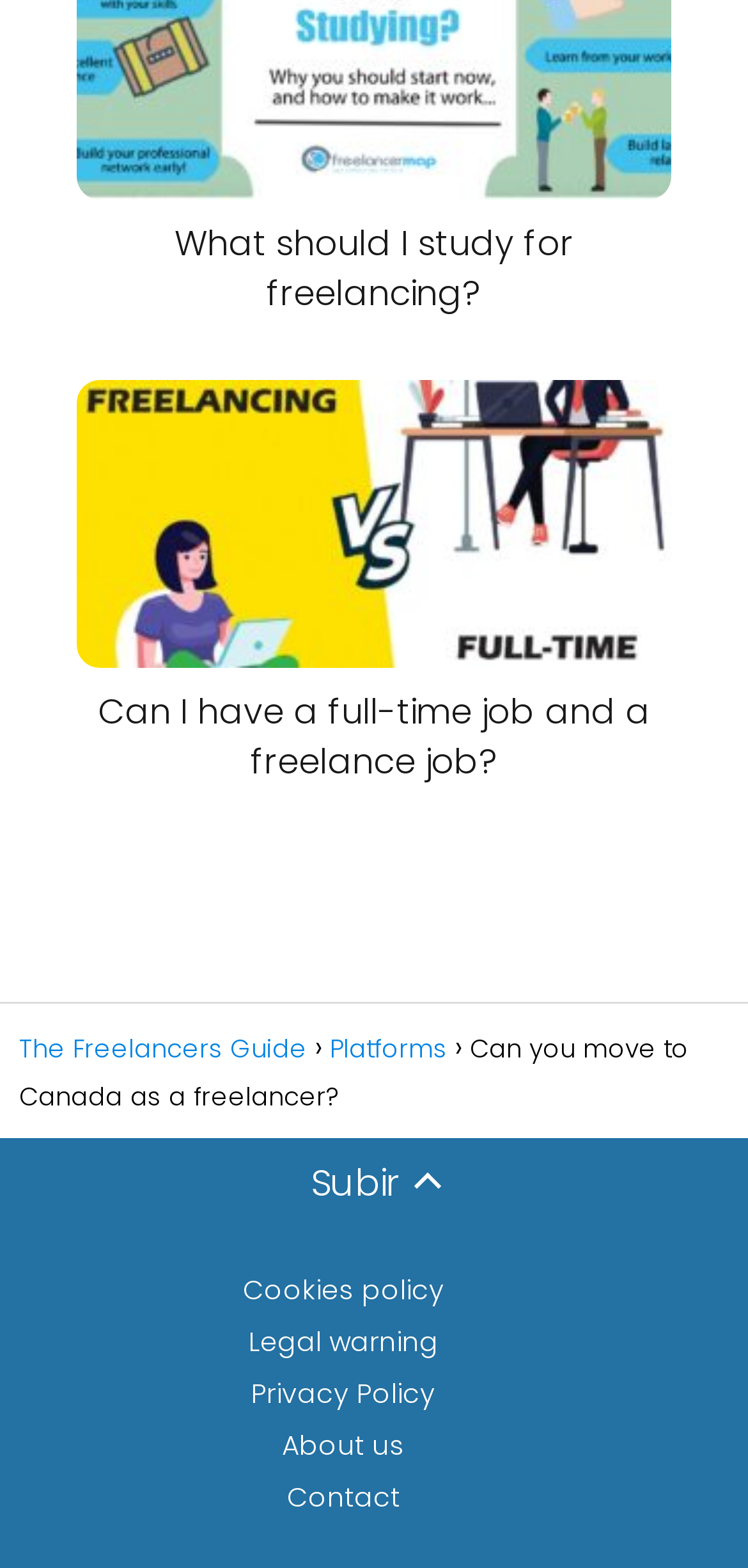What is the name of the guide mentioned on the webpage?
Refer to the image and provide a detailed answer to the question.

The link 'The Freelancers Guide' is located at the top of the webpage, which suggests that it is a guide related to freelancing, and its name is 'The Freelancers Guide'.